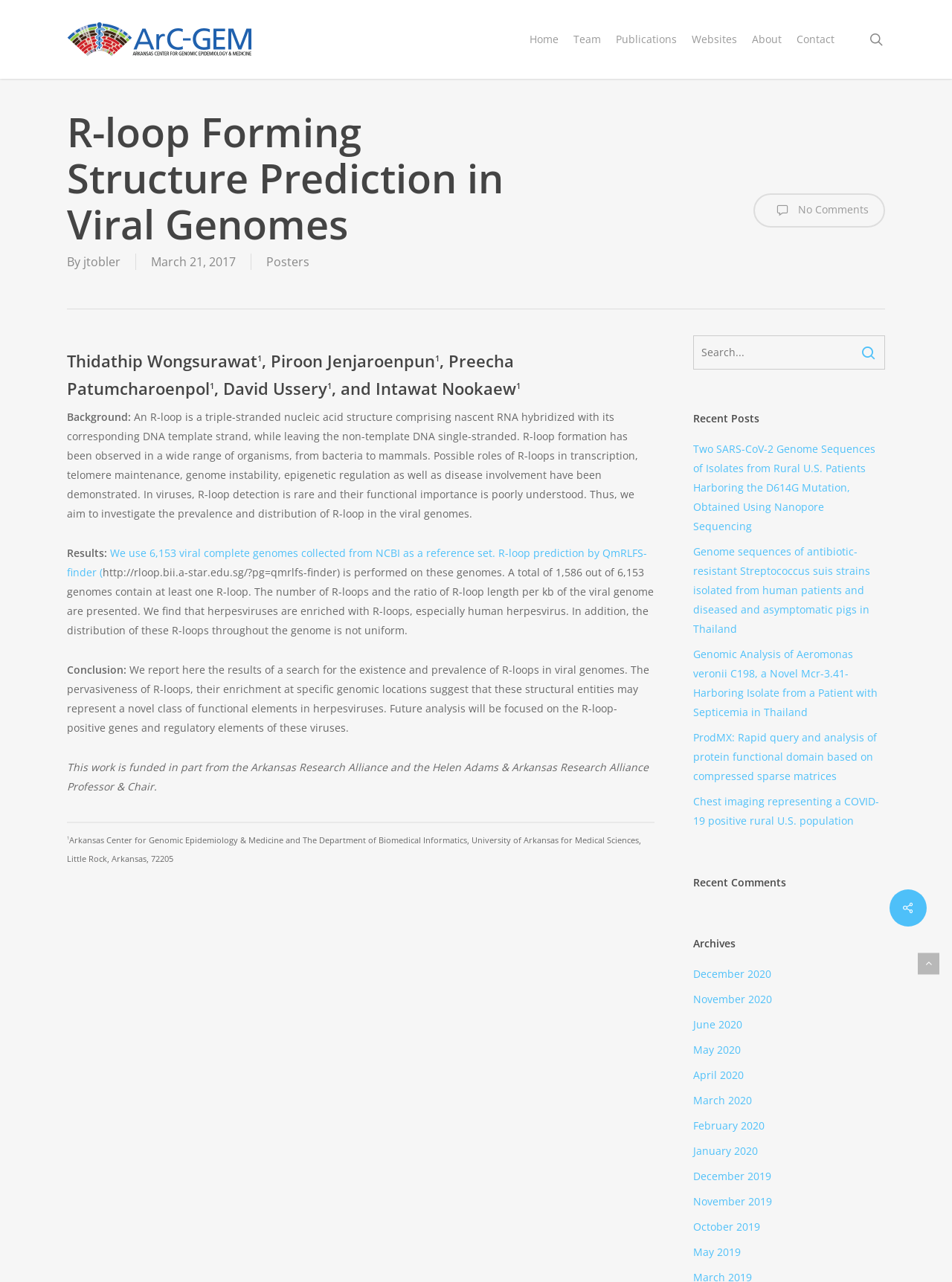Locate the bounding box coordinates of the area that needs to be clicked to fulfill the following instruction: "visit the company website". The coordinates should be in the format of four float numbers between 0 and 1, namely [left, top, right, bottom].

None